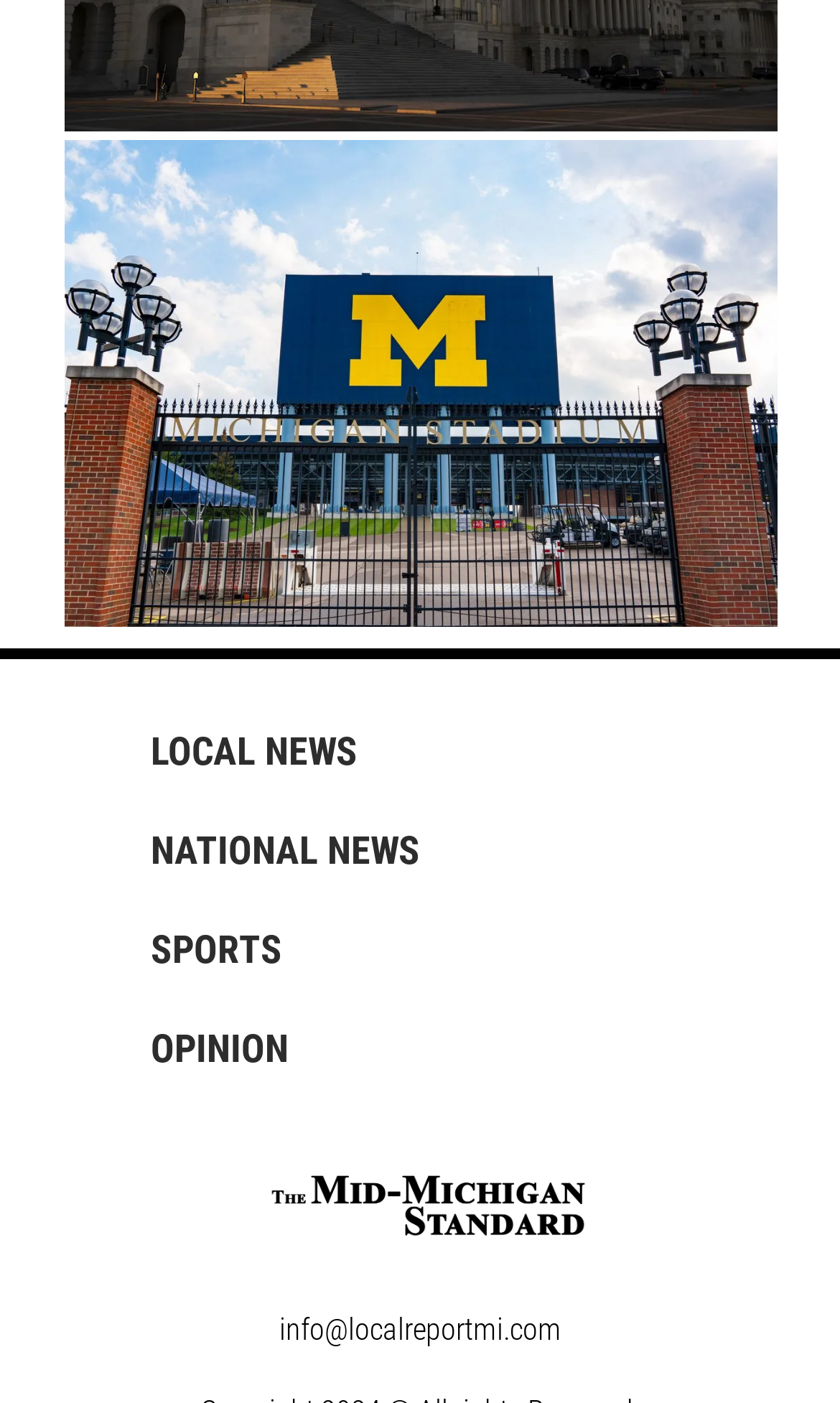Provide a short answer to the following question with just one word or phrase: What is the contact email of the website?

info@localreportmi.com